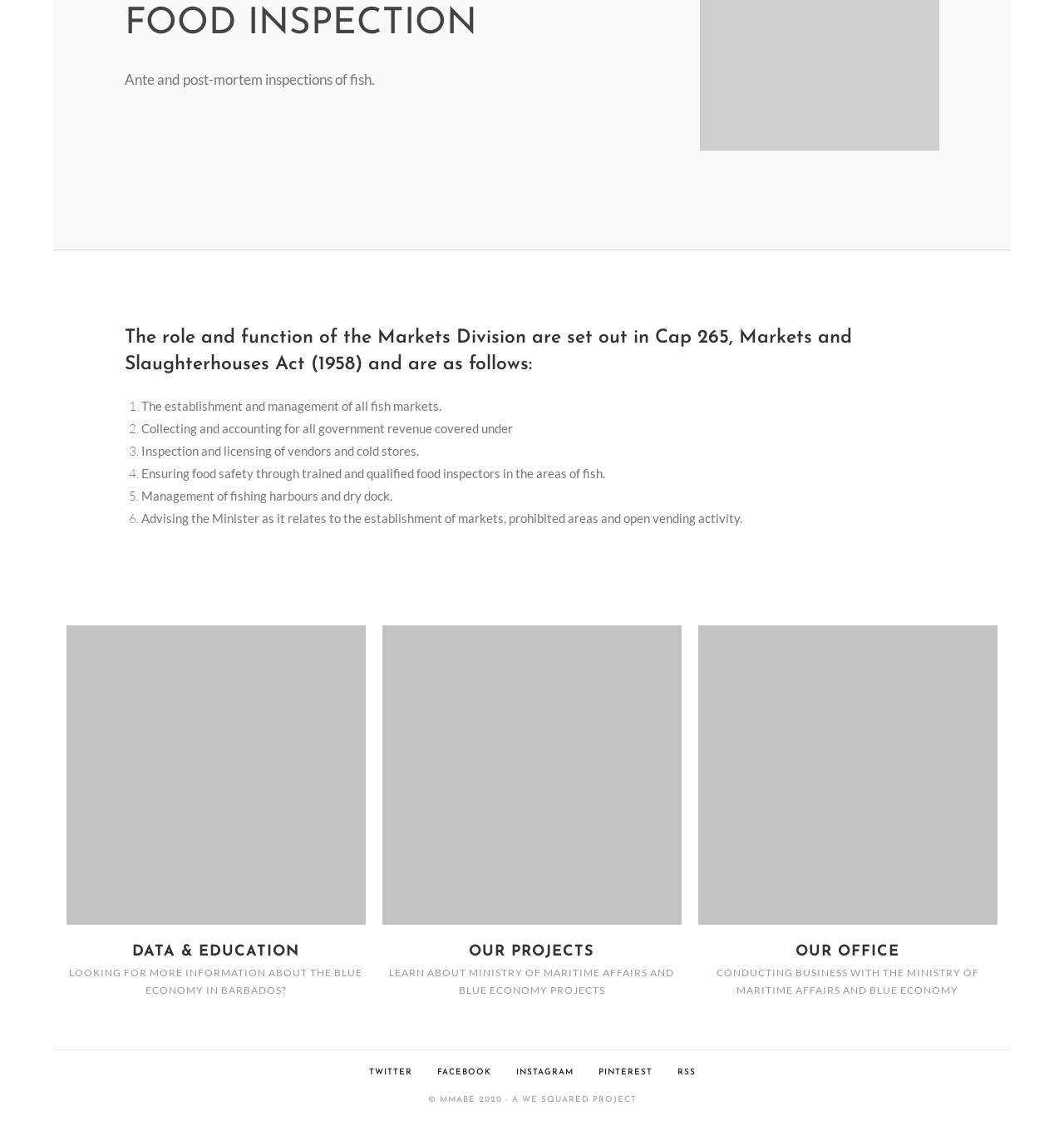Give the bounding box coordinates for the element described by: "Facebook".

[0.399, 0.952, 0.473, 0.96]